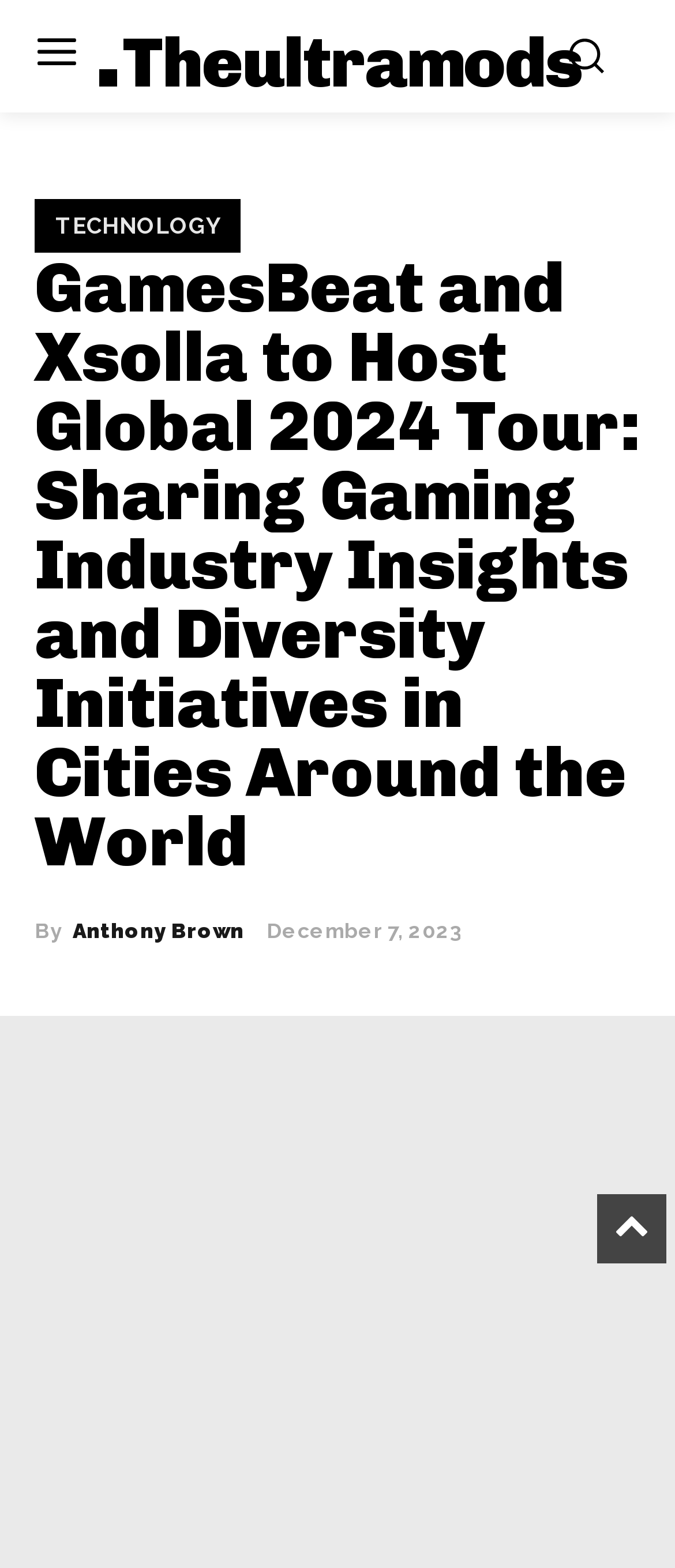Reply to the question below using a single word or brief phrase:
What is the category of the article?

TECHNOLOGY